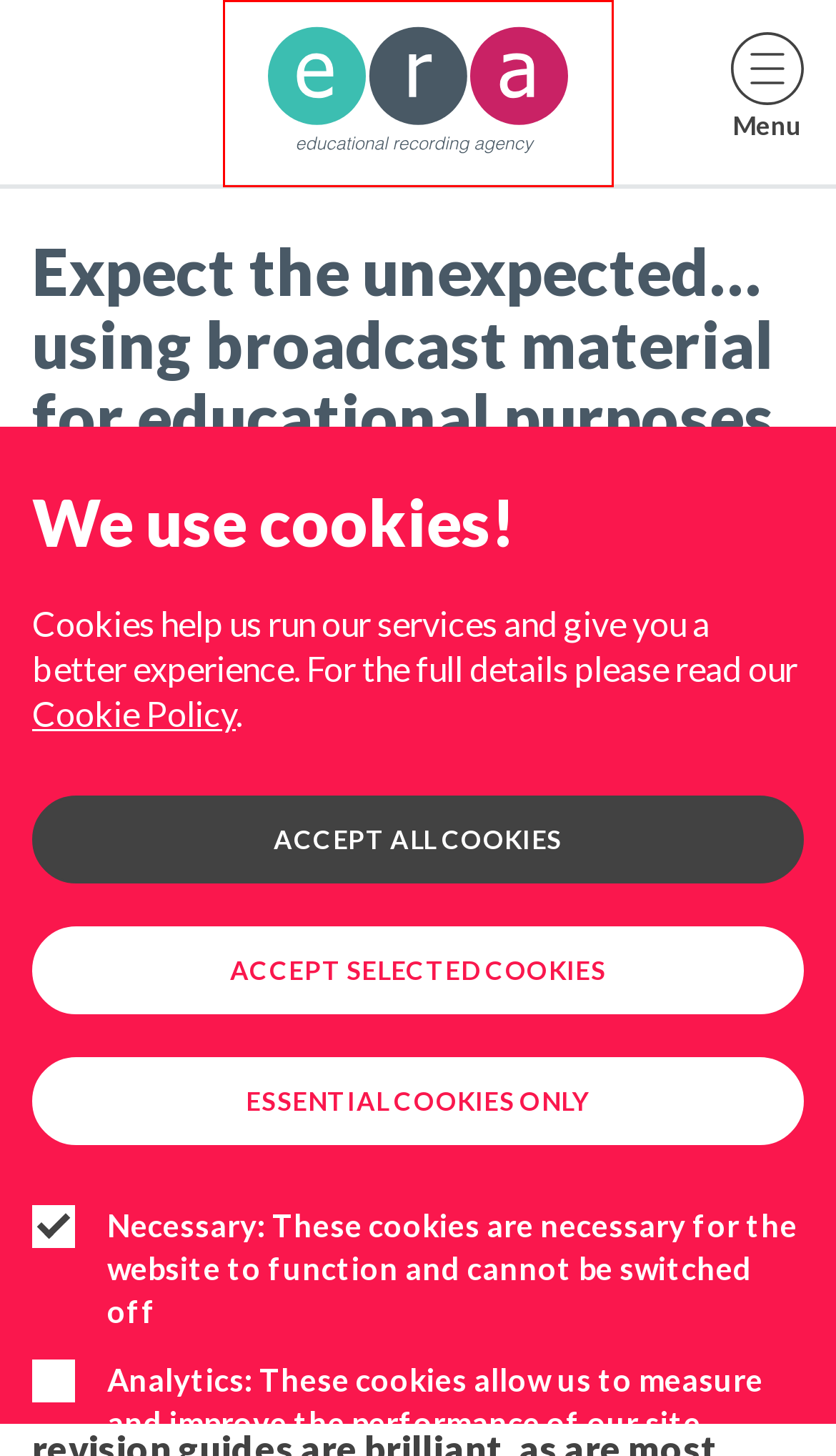Look at the given screenshot of a webpage with a red rectangle bounding box around a UI element. Pick the description that best matches the new webpage after clicking the element highlighted. The descriptions are:
A. Organisations we represent
B. Governance
C. Home
D. Our team
E. ERA Privacy Policy
F. Happy Birthday NHS
G. ERA Cookies Policy
H. News & Updates

C